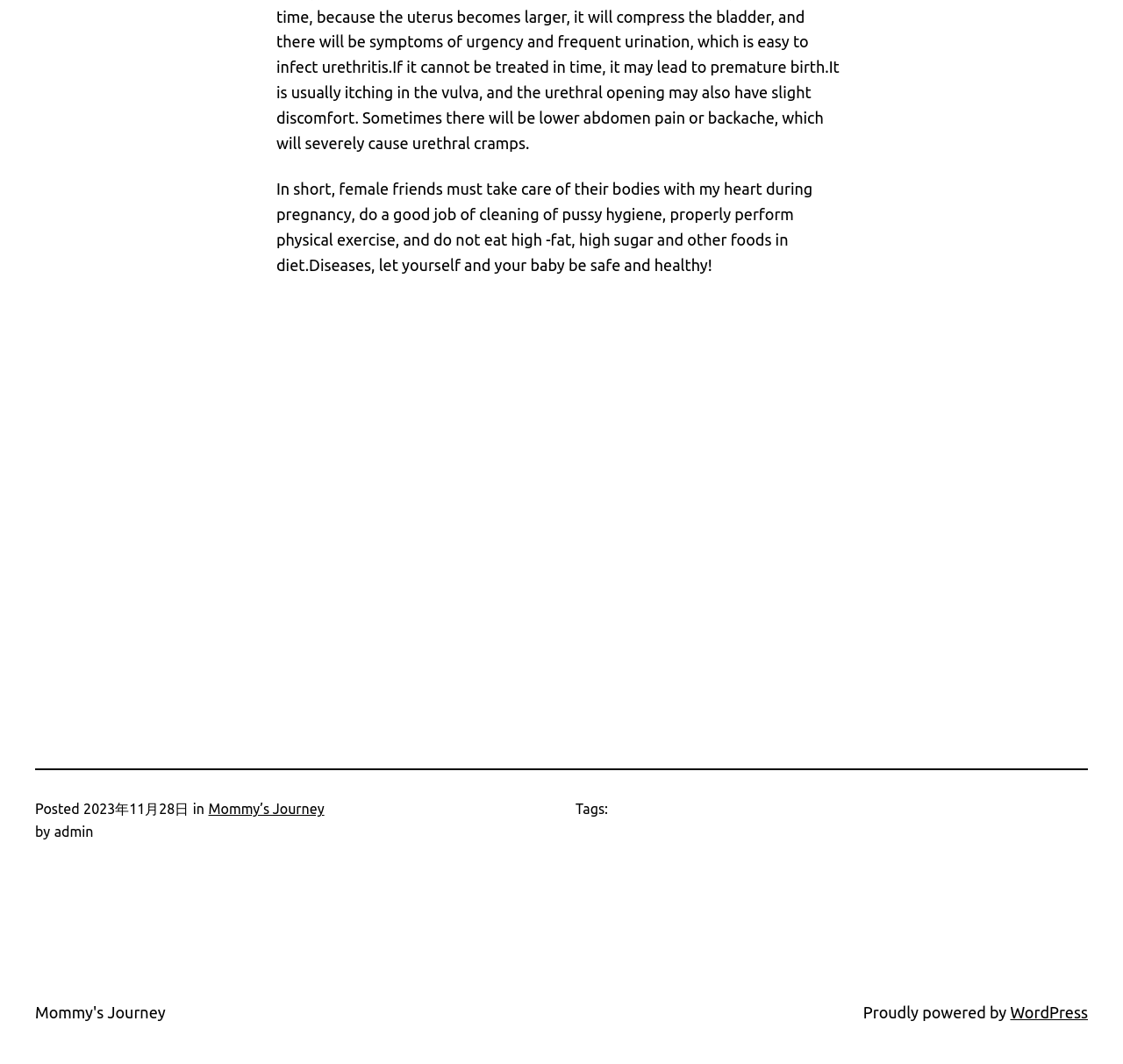What is the name of the blog or website?
Refer to the image and provide a one-word or short phrase answer.

Mommy's Journey